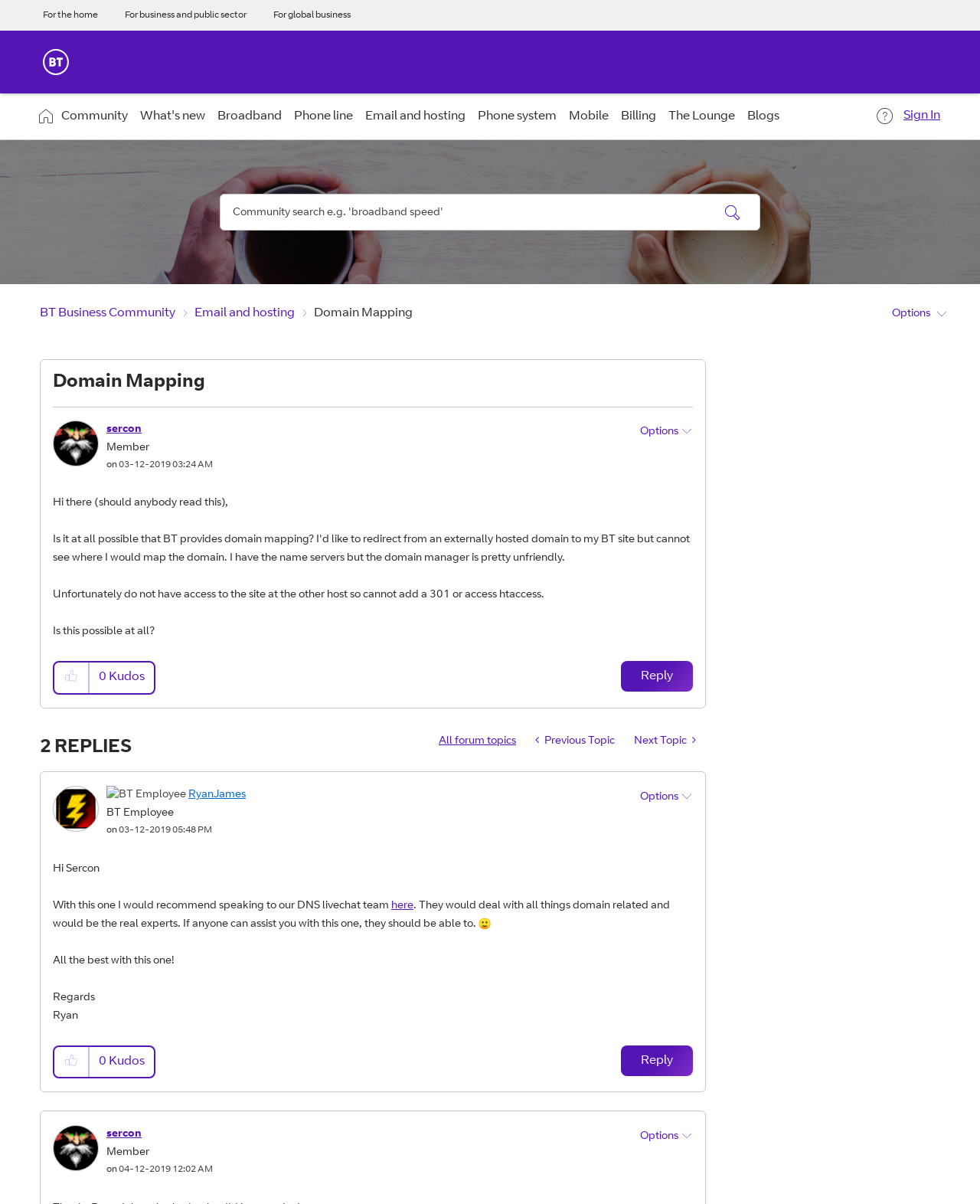Indicate the bounding box coordinates of the element that must be clicked to execute the instruction: "Search for something". The coordinates should be given as four float numbers between 0 and 1, i.e., [left, top, right, bottom].

[0.224, 0.161, 0.776, 0.191]